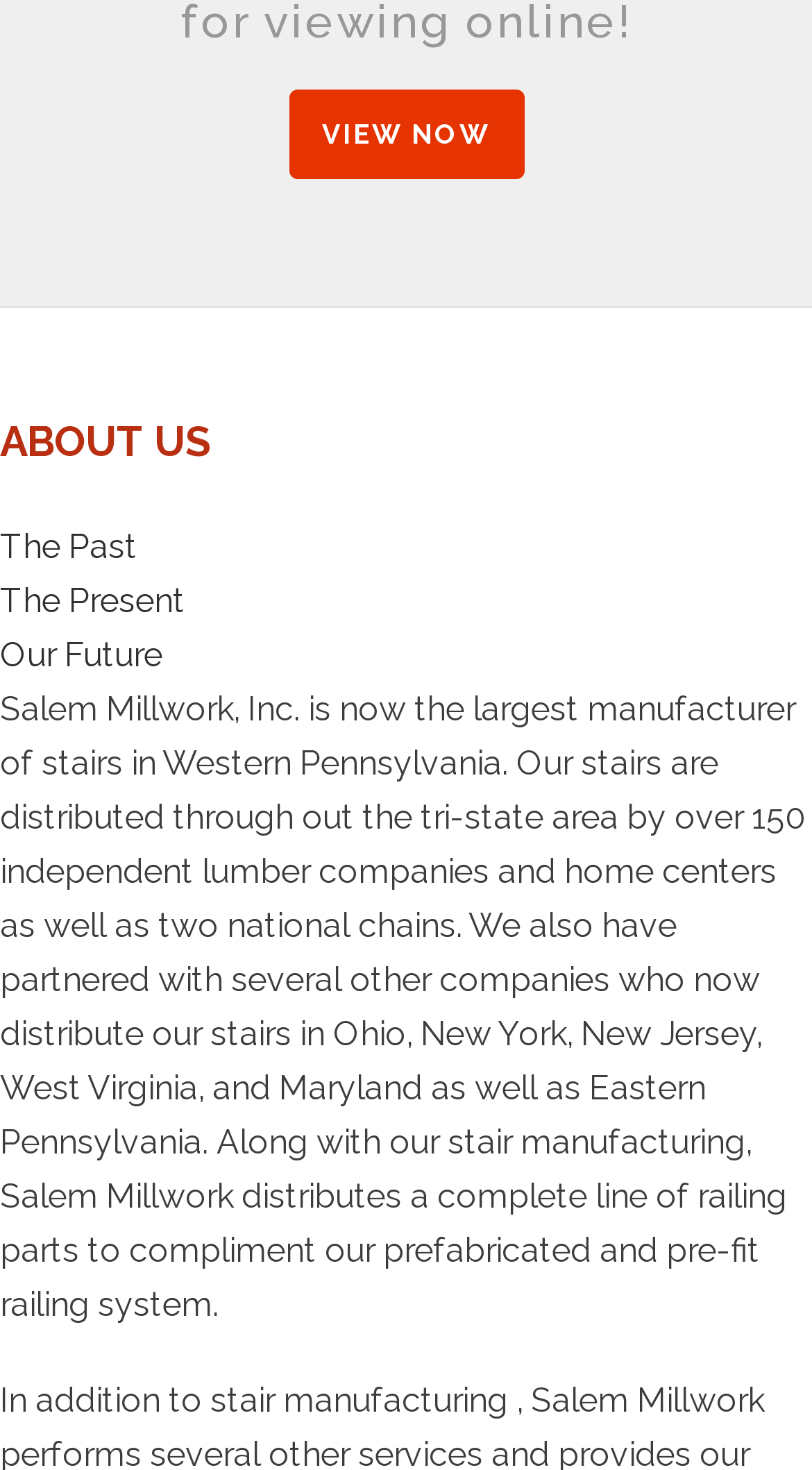Predict the bounding box coordinates of the UI element that matches this description: "Our Future". The coordinates should be in the format [left, top, right, bottom] with each value between 0 and 1.

[0.0, 0.431, 0.2, 0.458]